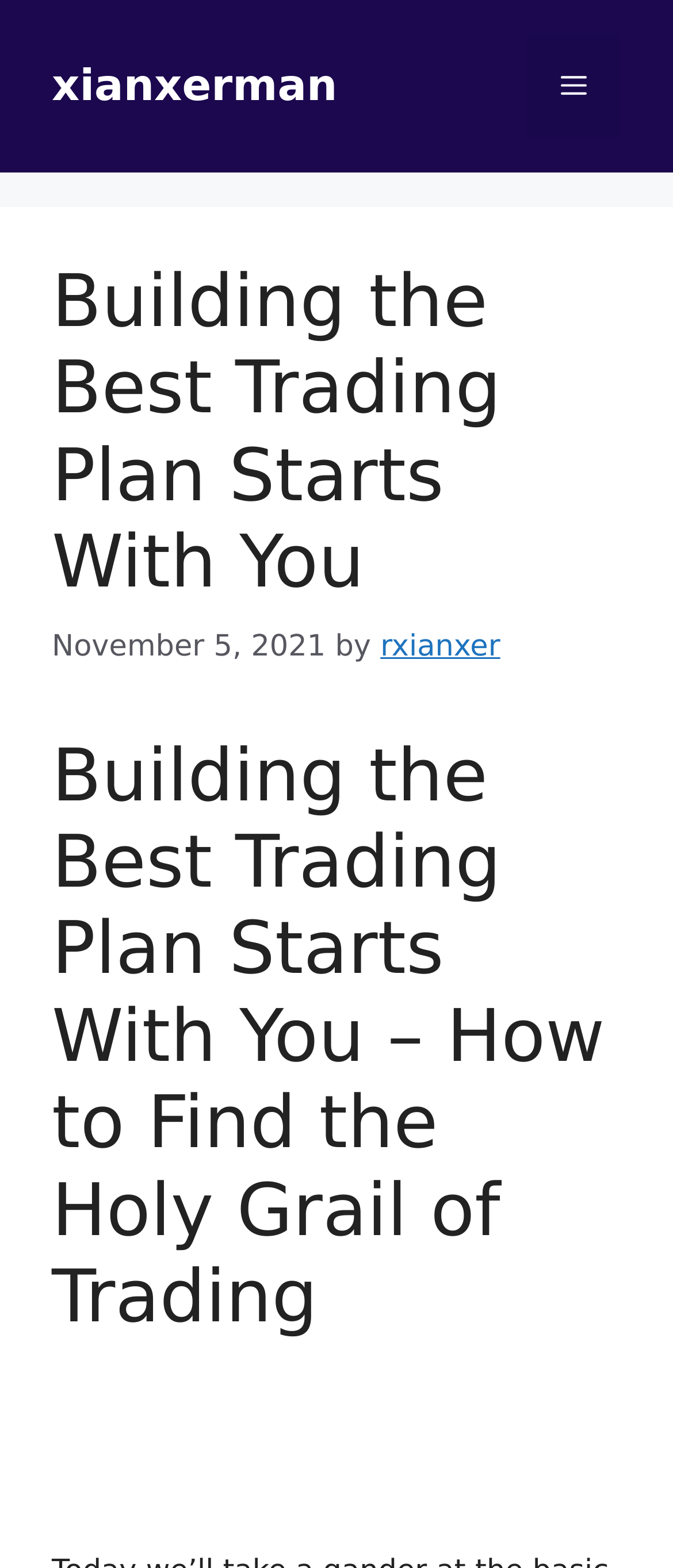Is the menu expanded?
Using the picture, provide a one-word or short phrase answer.

No